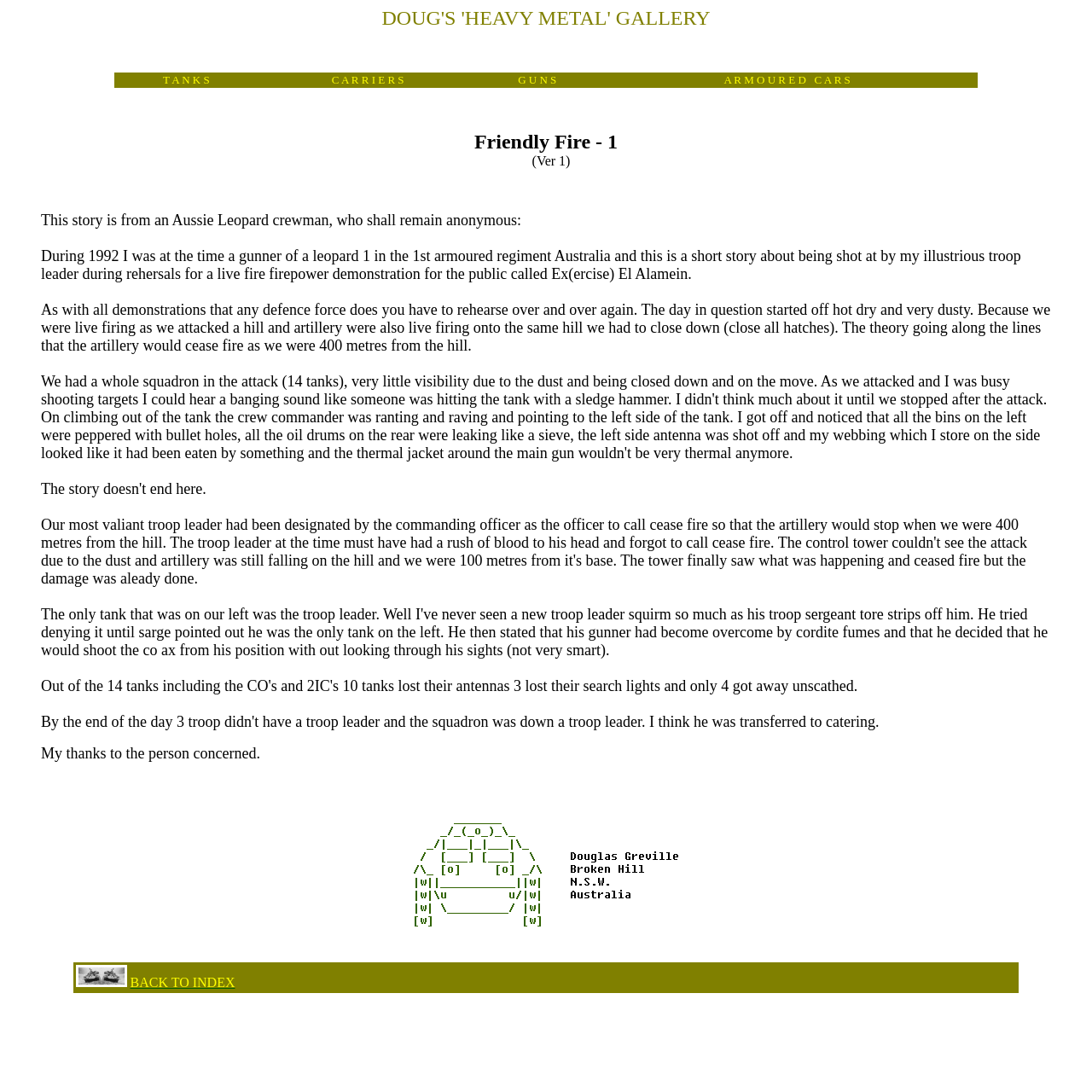How many metres from the hill did the artillery cease fire?
From the screenshot, supply a one-word or short-phrase answer.

400 metres